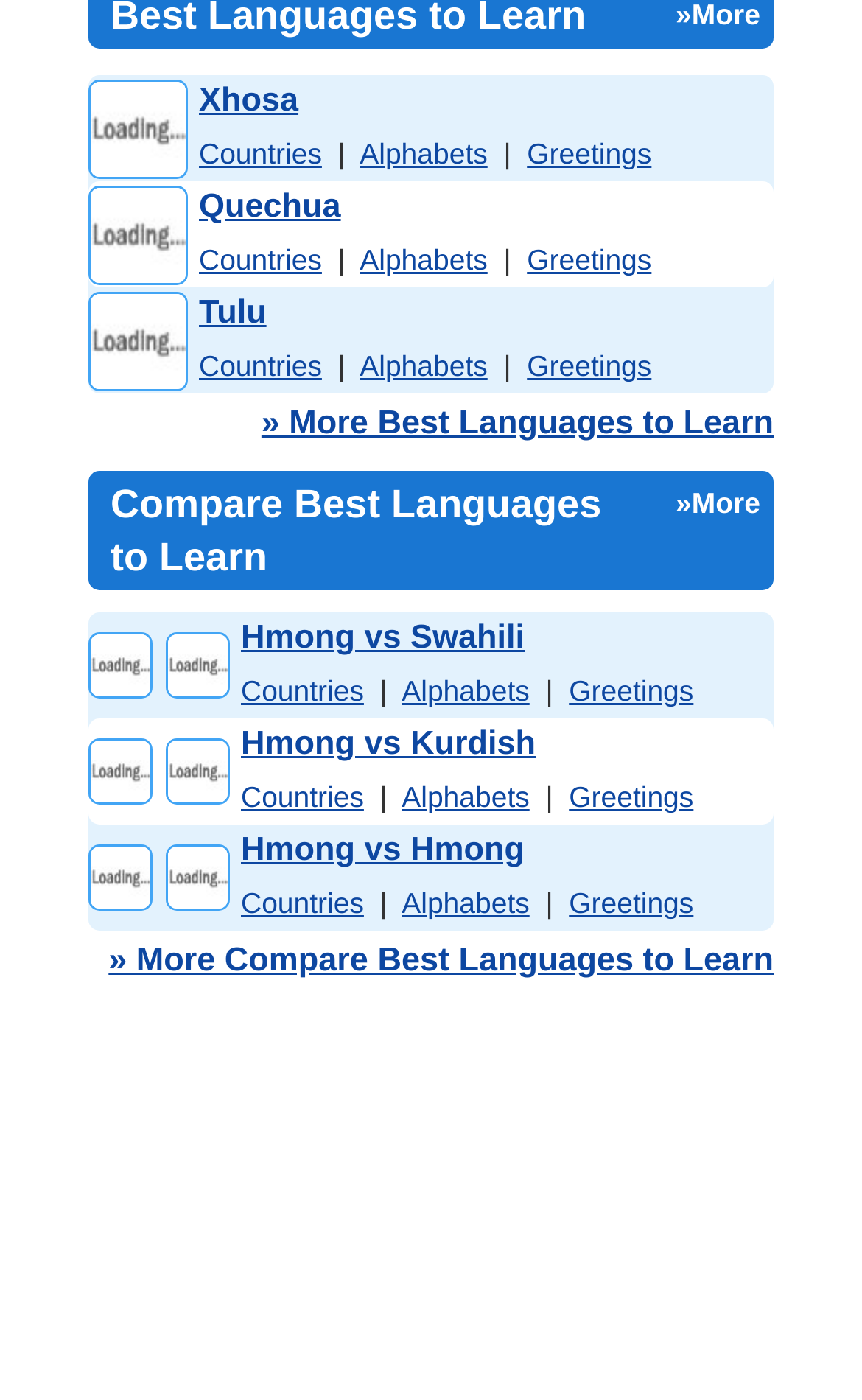Determine the bounding box coordinates of the clickable region to carry out the instruction: "Click on Tulu".

[0.103, 0.229, 0.218, 0.256]